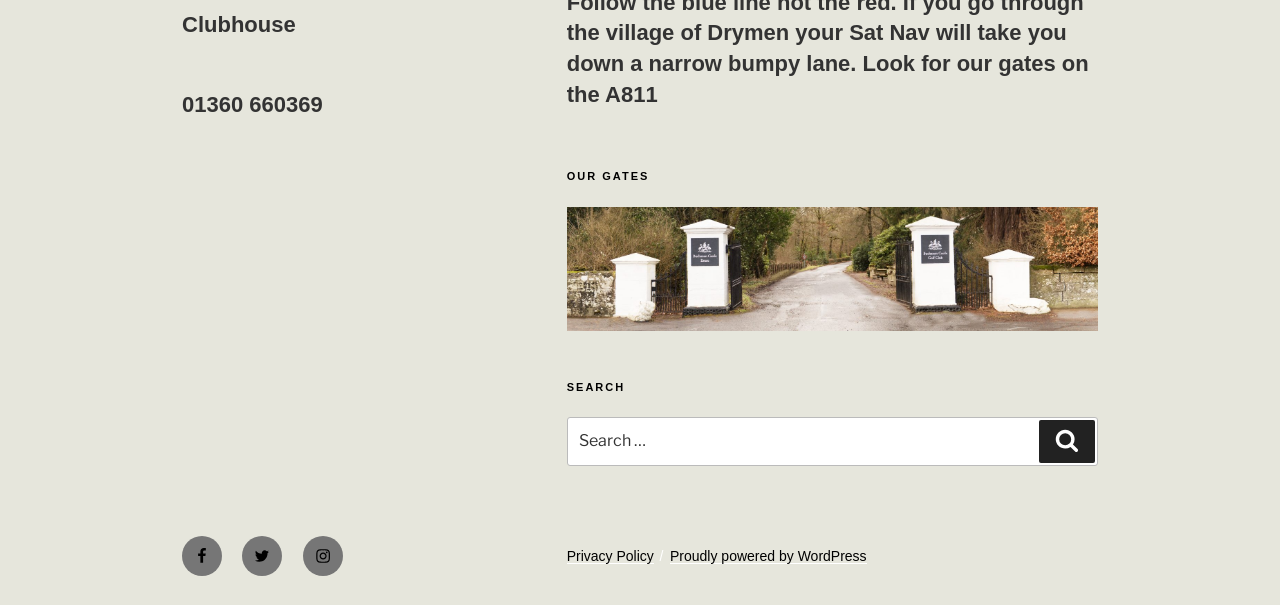Find and indicate the bounding box coordinates of the region you should select to follow the given instruction: "Click on OUR GATES".

[0.443, 0.28, 0.858, 0.305]